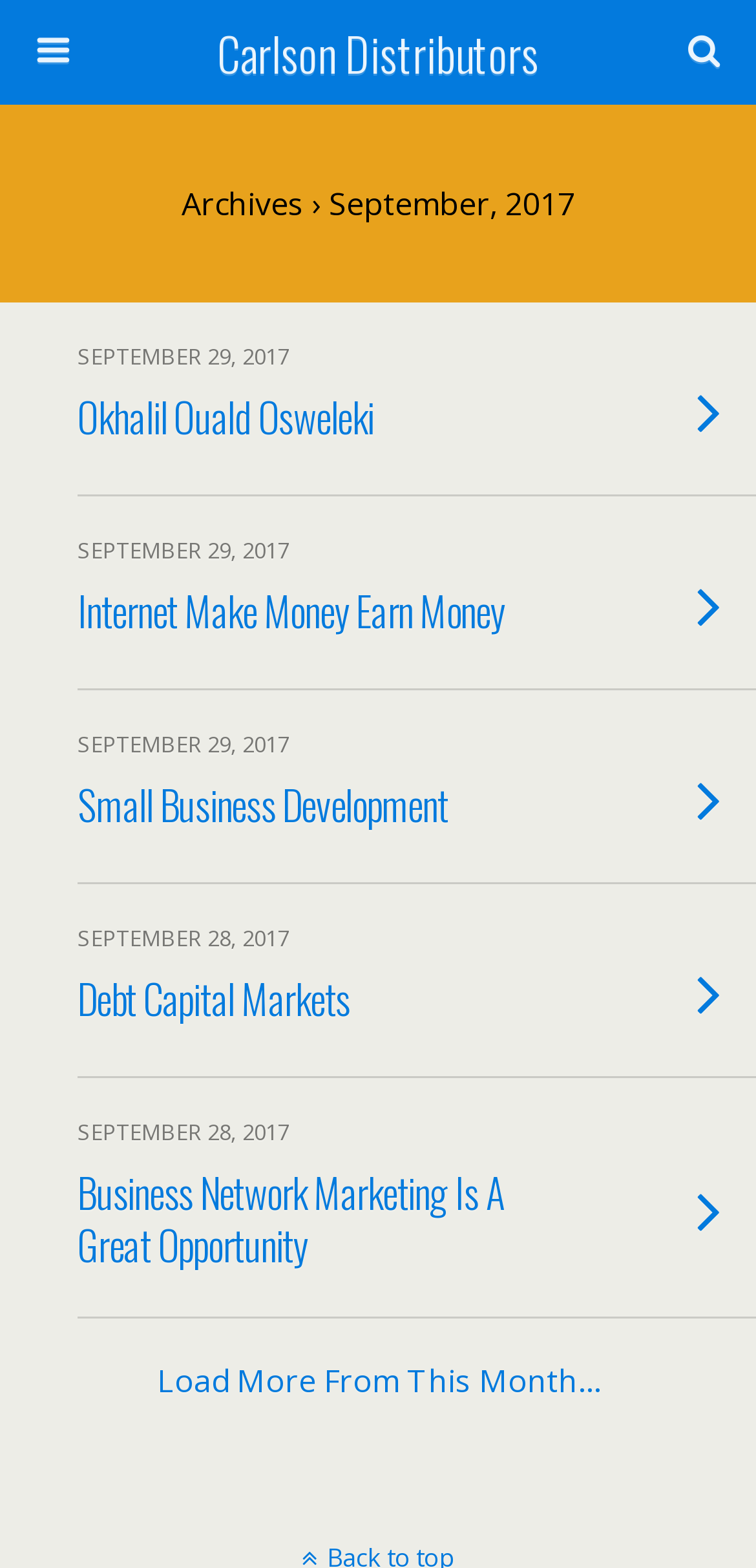Pinpoint the bounding box coordinates of the clickable element needed to complete the instruction: "View the 'Internet Make Money Earn Money' article". The coordinates should be provided as four float numbers between 0 and 1: [left, top, right, bottom].

[0.0, 0.317, 1.0, 0.44]